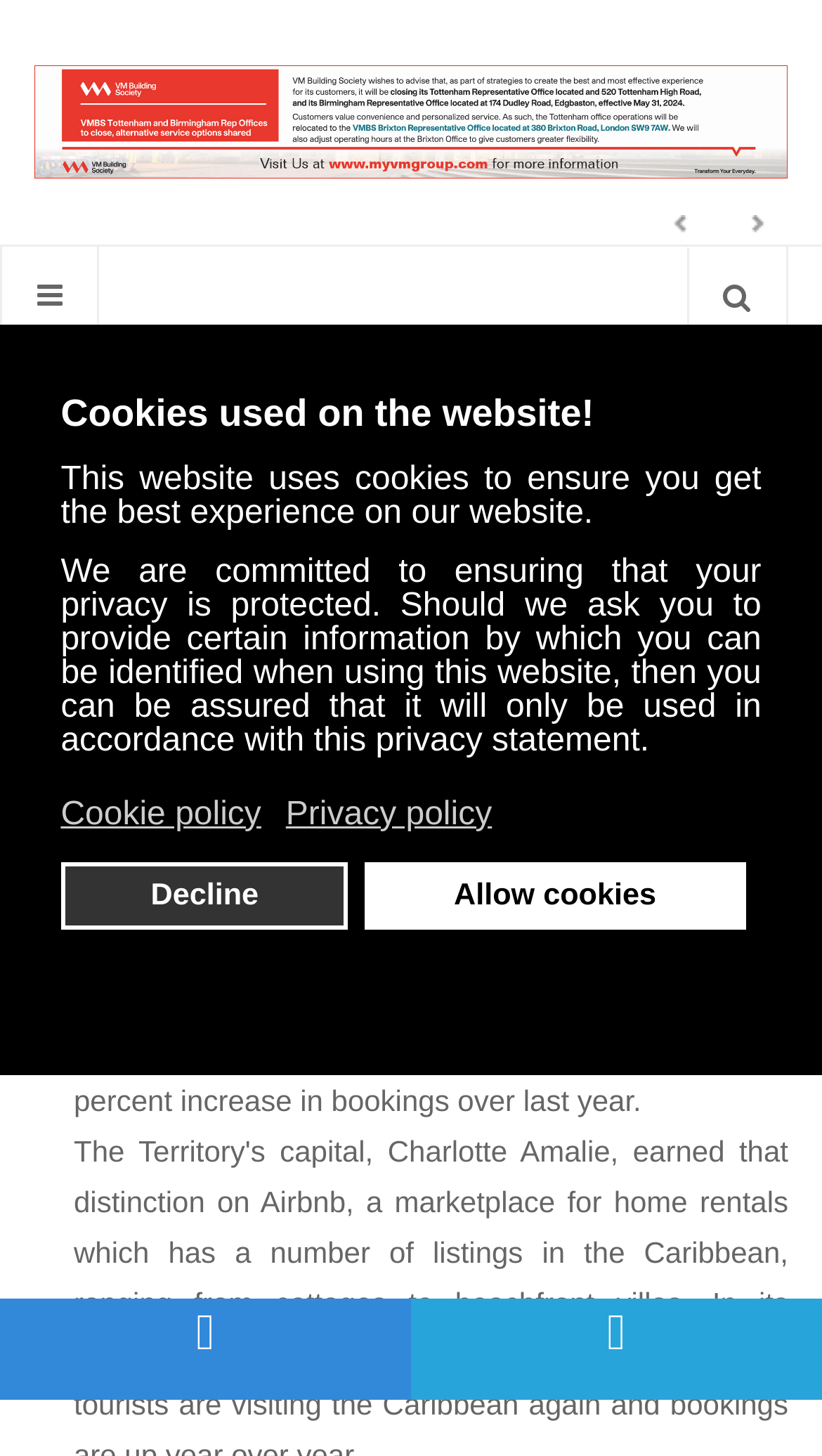Identify and provide the title of the webpage.

St Thomas Takes Top Spot